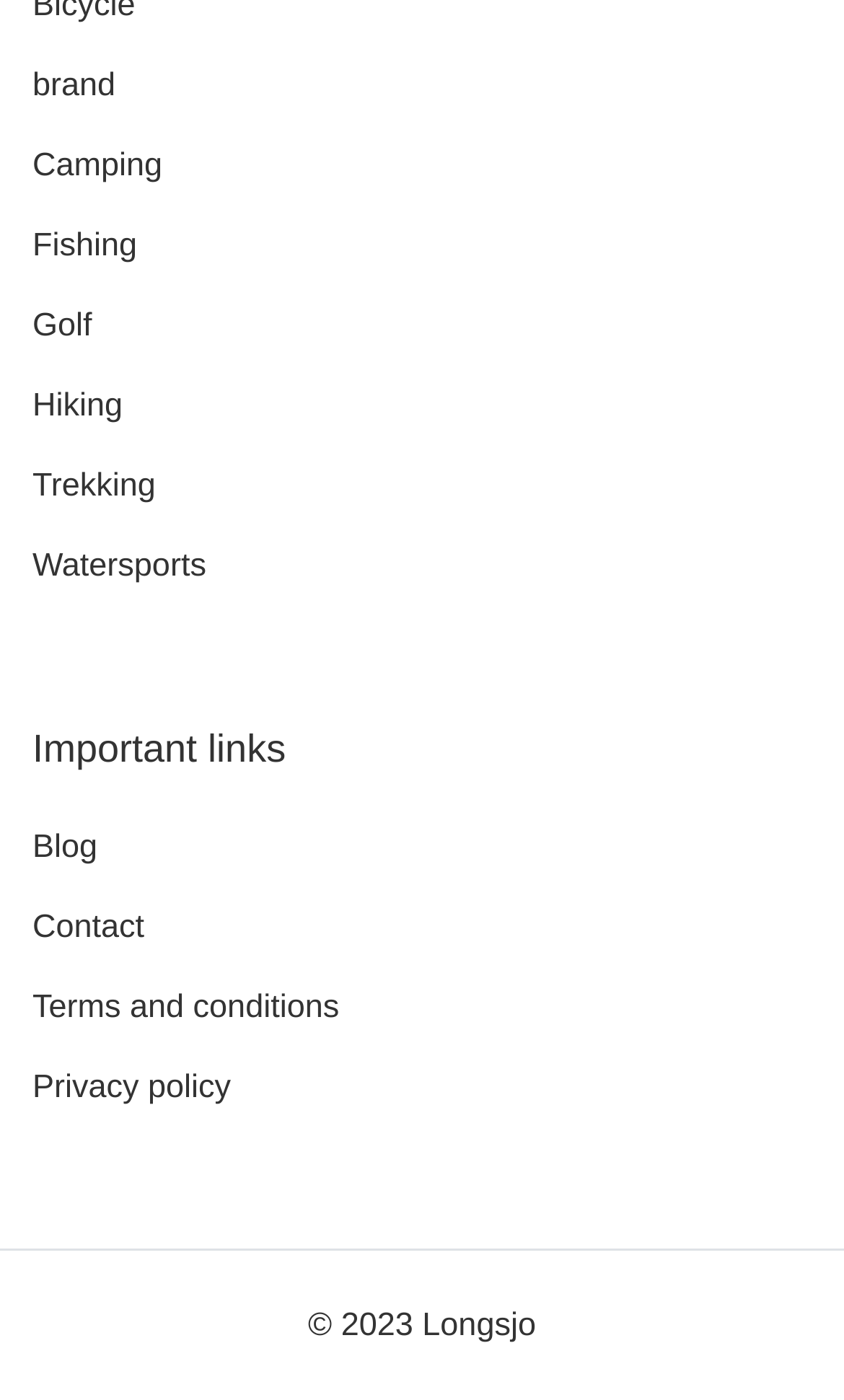Pinpoint the bounding box coordinates of the clickable area necessary to execute the following instruction: "read Terms and conditions". The coordinates should be given as four float numbers between 0 and 1, namely [left, top, right, bottom].

[0.038, 0.706, 0.402, 0.732]